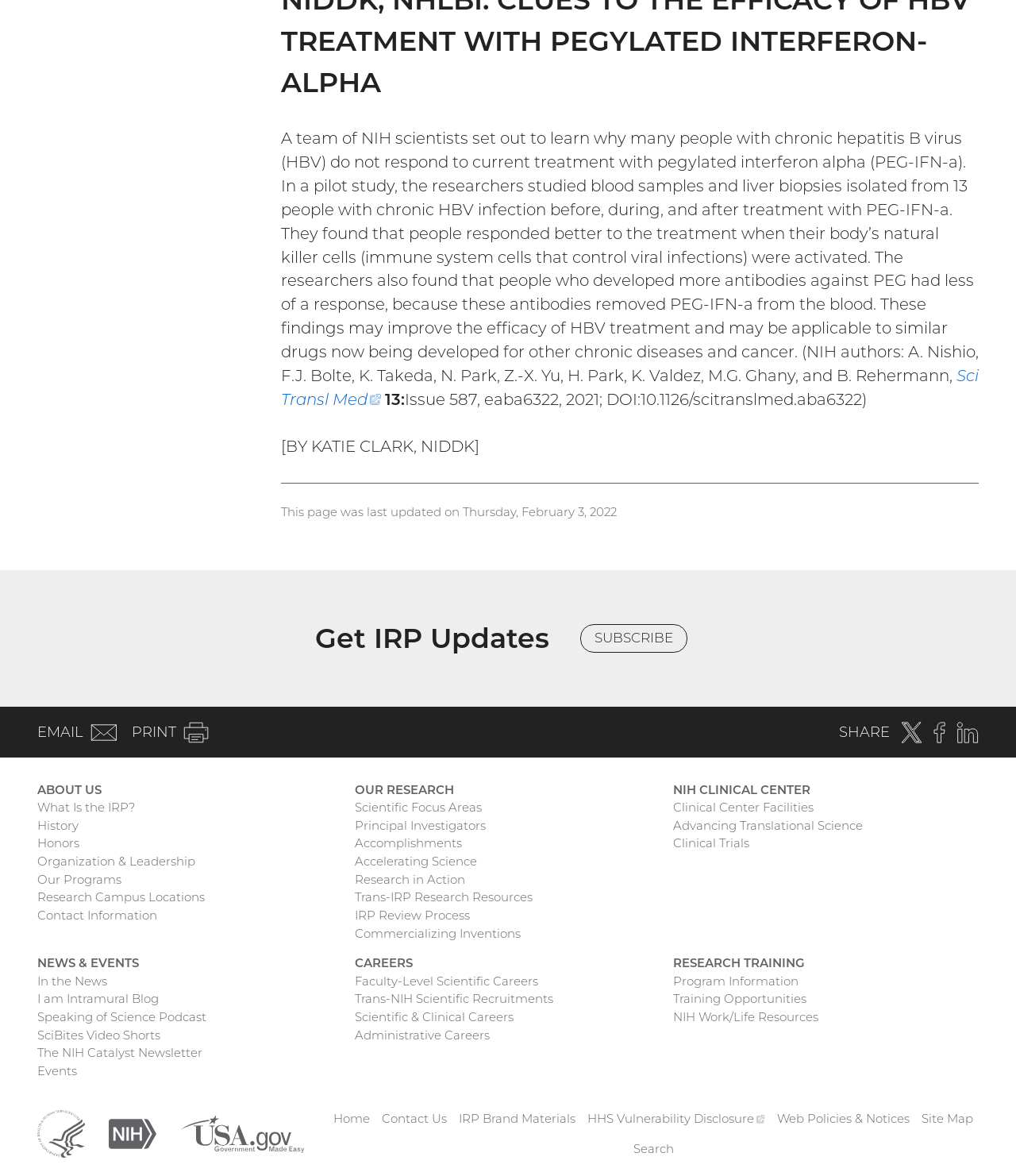Given the element description: "Facebook (external link)", predict the bounding box coordinates of this UI element. The coordinates must be four float numbers between 0 and 1, given as [left, top, right, bottom].

[0.919, 0.613, 0.93, 0.632]